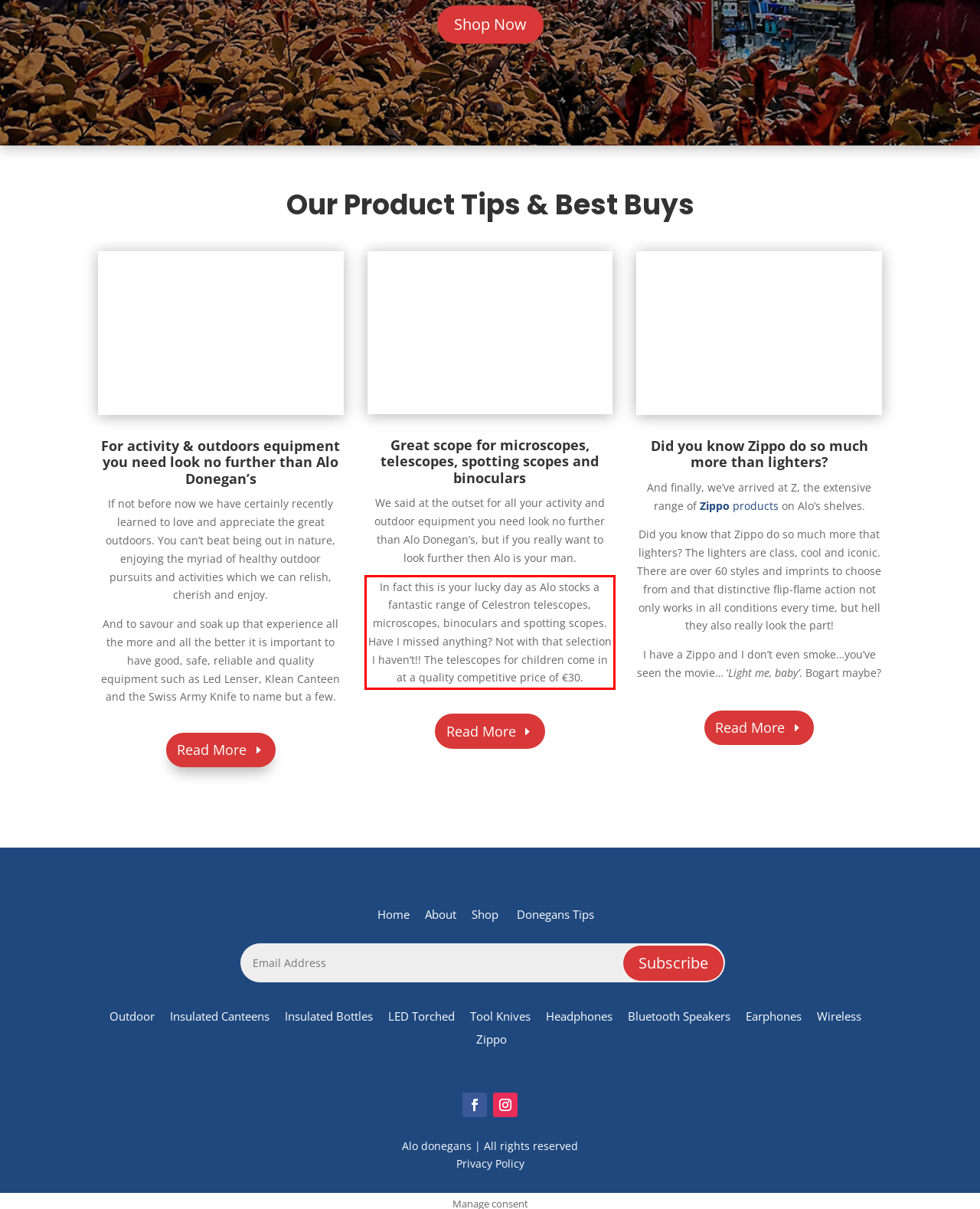By examining the provided screenshot of a webpage, recognize the text within the red bounding box and generate its text content.

In fact this is your lucky day as Alo stocks a fantastic range of Celestron telescopes, microscopes, binoculars and spotting scopes. Have I missed anything? Not with that selection I haven’t!! The telescopes for children come in at a quality competitive price of €30.